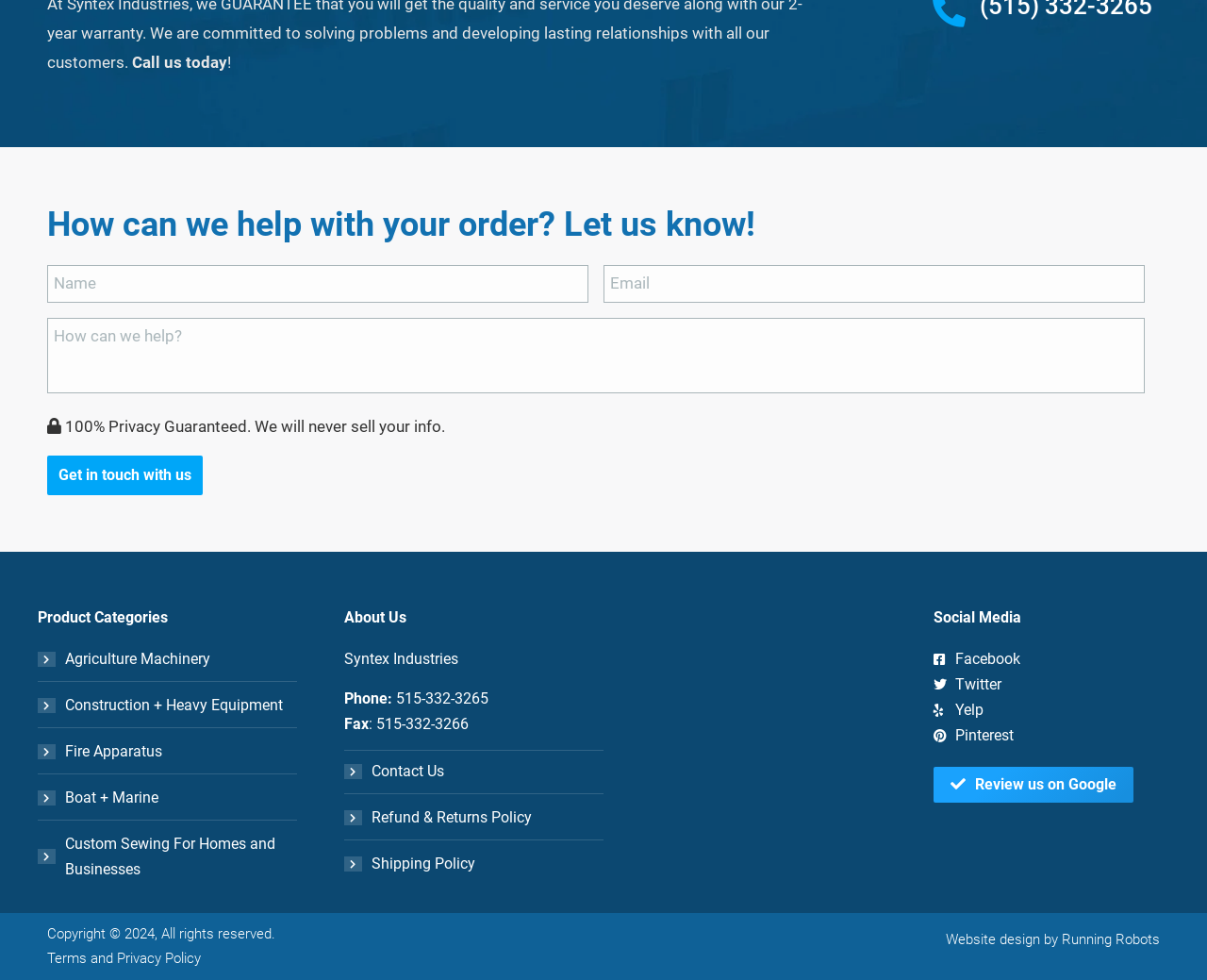Use a single word or phrase to answer the question:
What is the purpose of the textboxes?

To contact the company